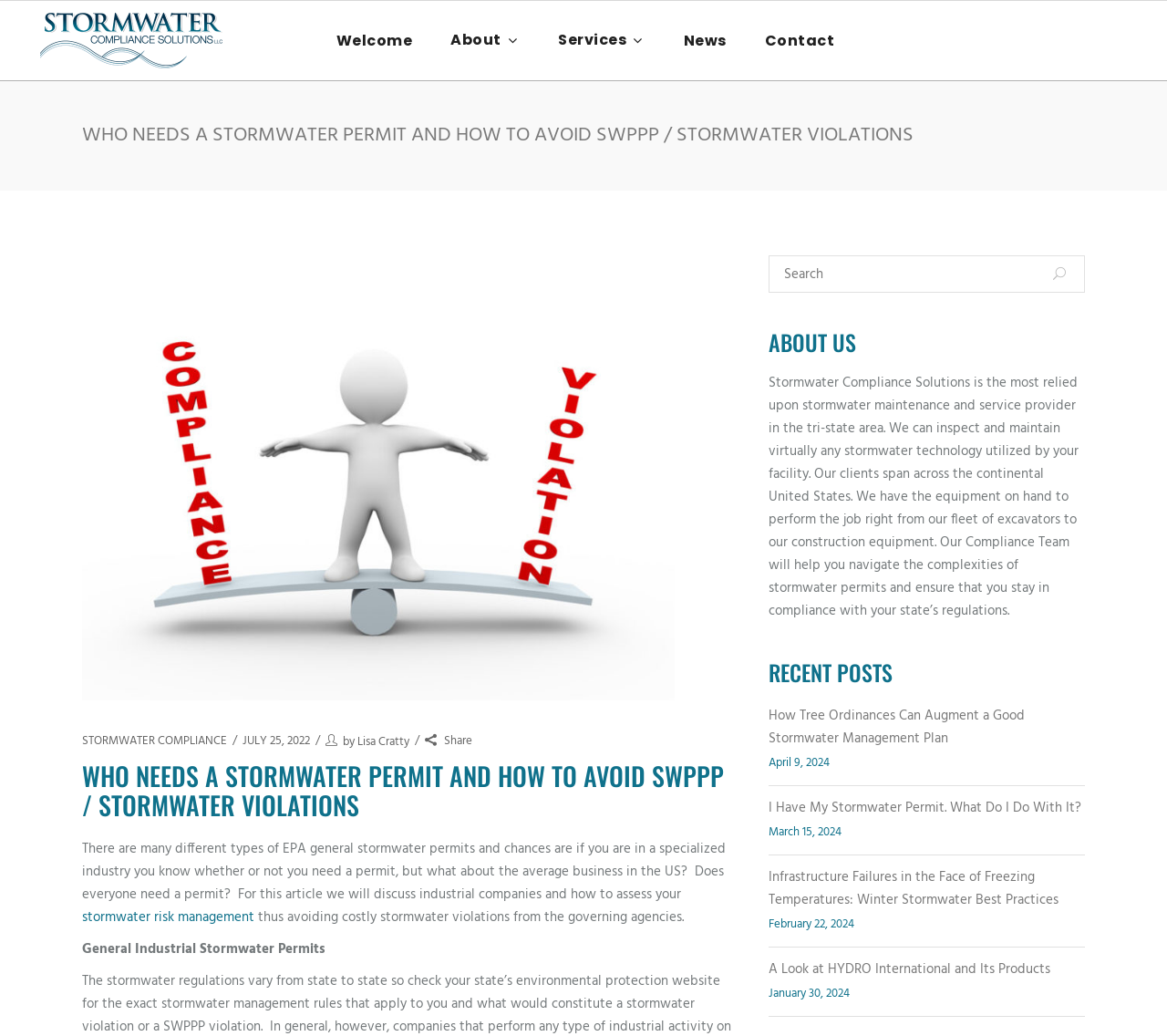Locate the bounding box coordinates of the area that needs to be clicked to fulfill the following instruction: "Search for assignments and solutions". The coordinates should be in the format of four float numbers between 0 and 1, namely [left, top, right, bottom].

None